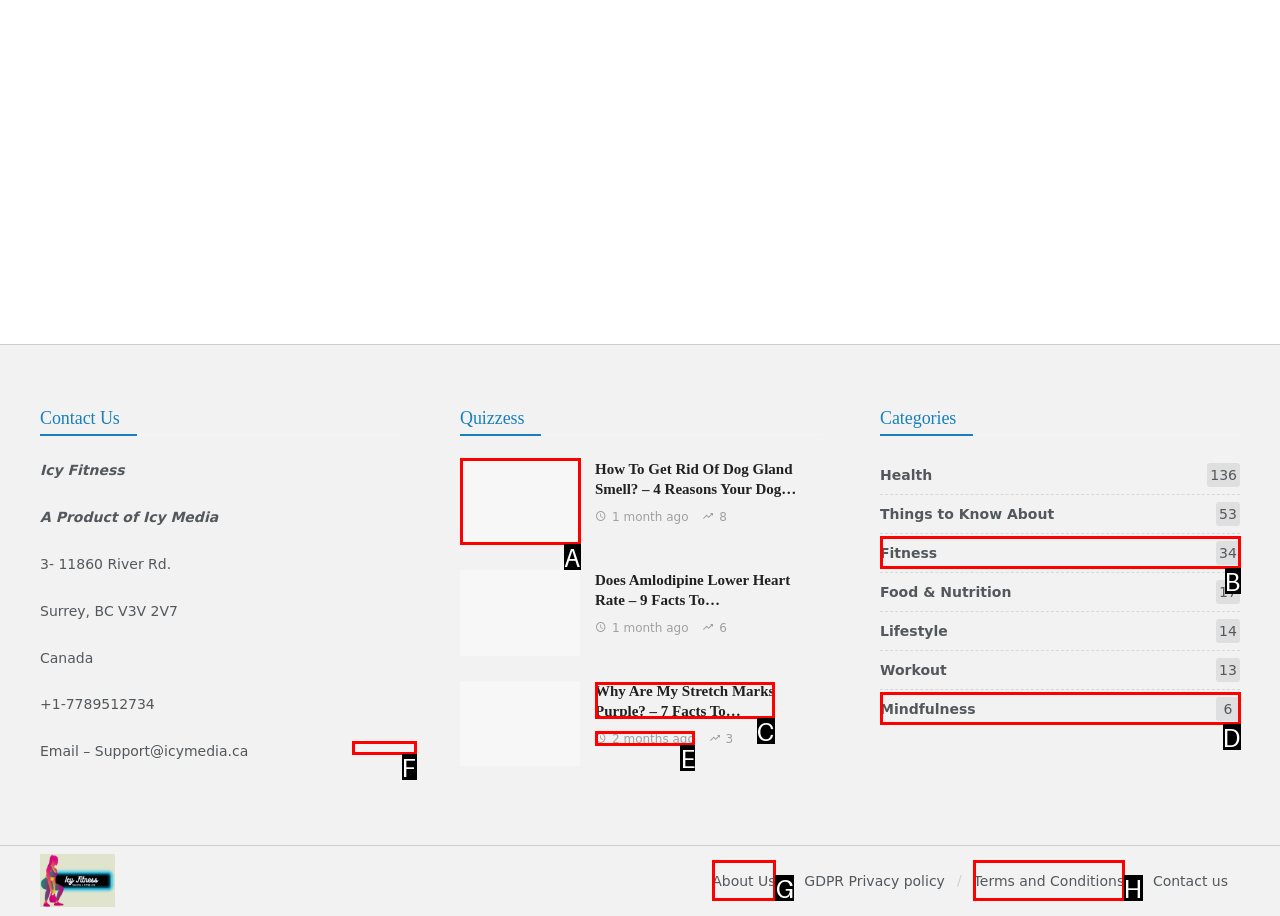Which option should be clicked to complete this task: Follow the link 'UnlimPhotos'
Reply with the letter of the correct choice from the given choices.

F